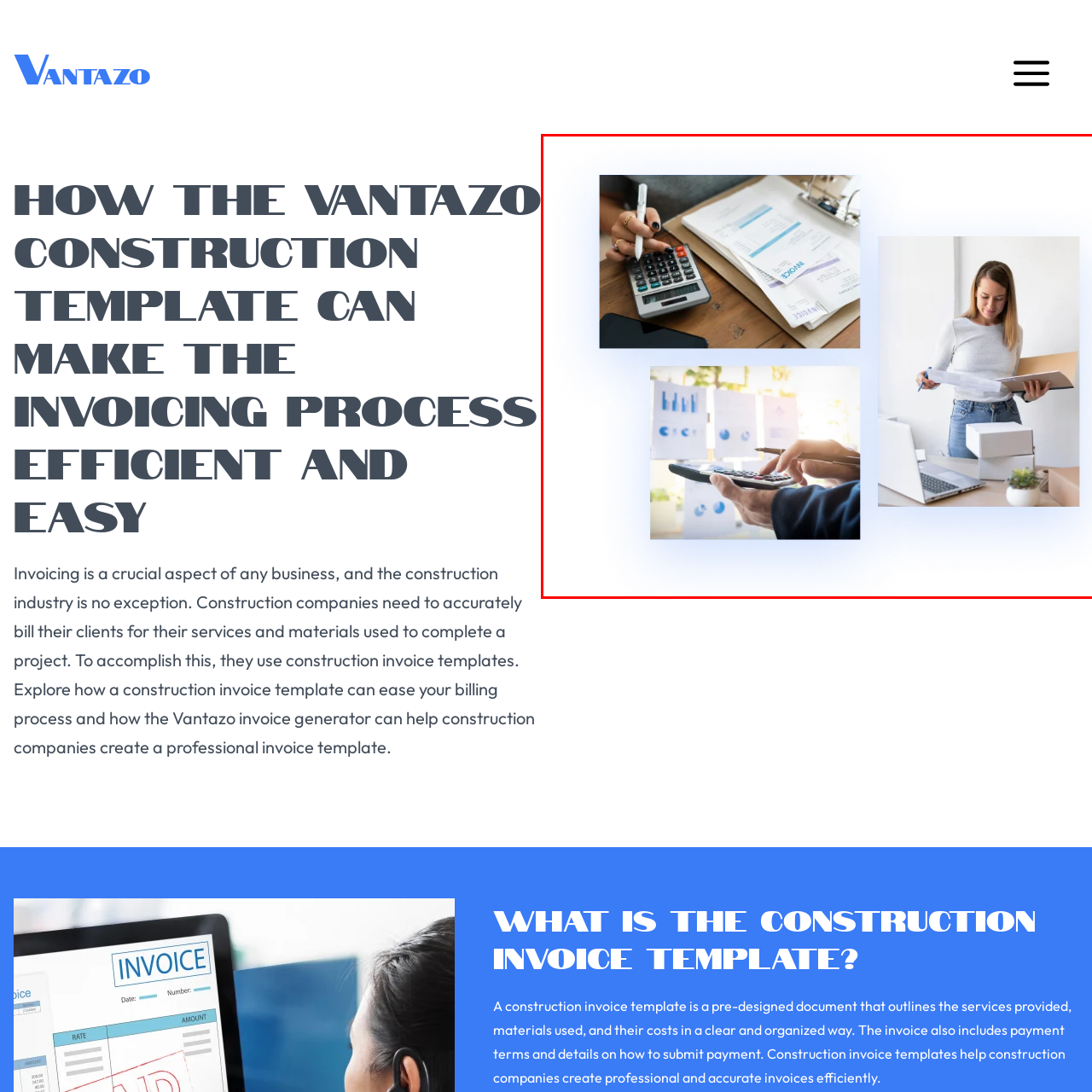What is the woman in the right scene holding?  
Look closely at the image marked by the red border and give a detailed response rooted in the visual details found within the image.

The woman in the right scene is depicted holding an invoice or document while standing beside a laptop and boxes, and her expression suggests confidence and organization, representing the effectiveness of tools like the Vantazo construction invoice template in streamlining the invoicing process.